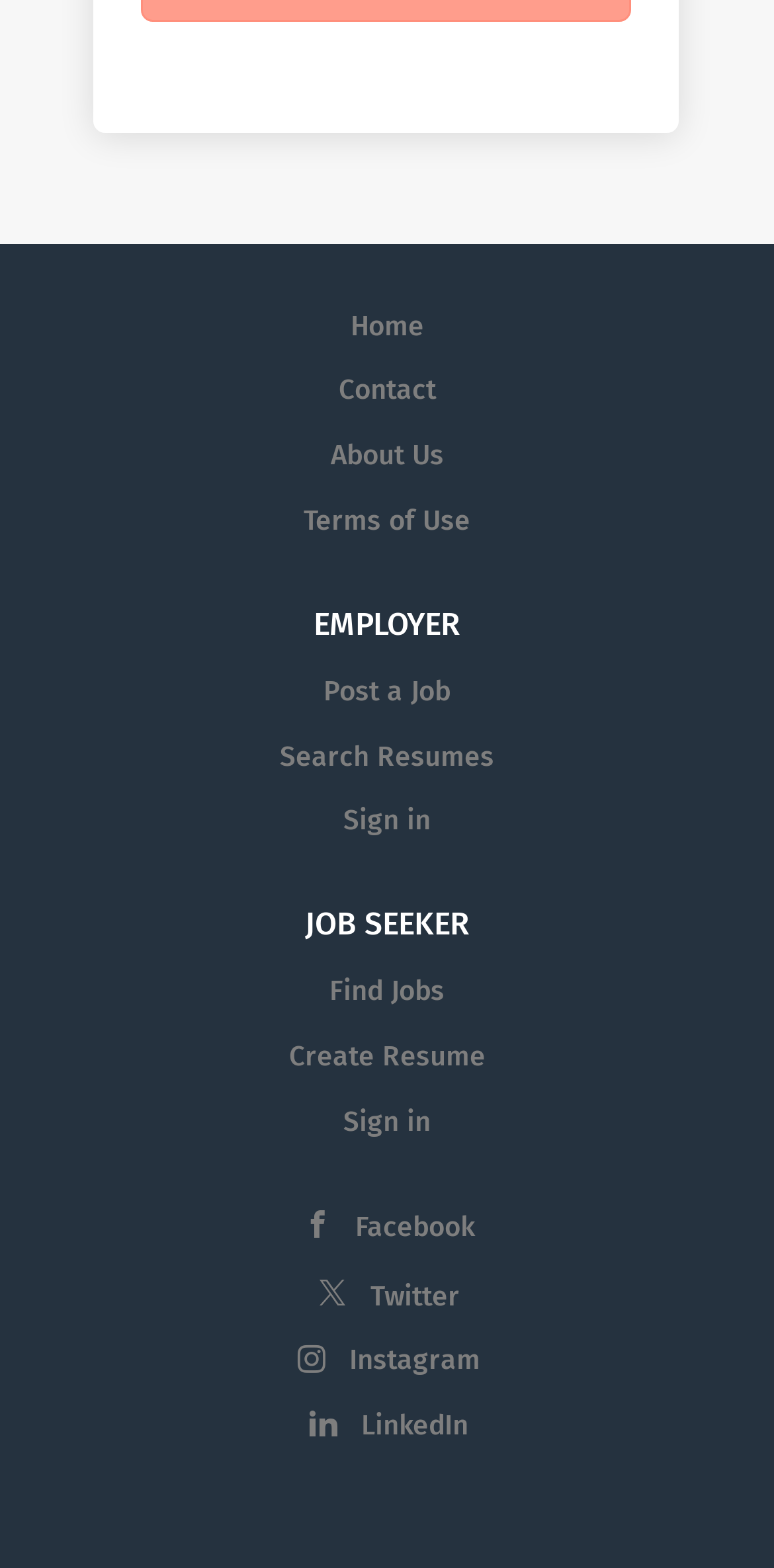How many times does the 'Sign in' link appear?
Based on the image, answer the question in a detailed manner.

The 'Sign in' link appears twice on the webpage, once at the top and once at the bottom, providing users with multiple opportunities to sign in to their accounts.